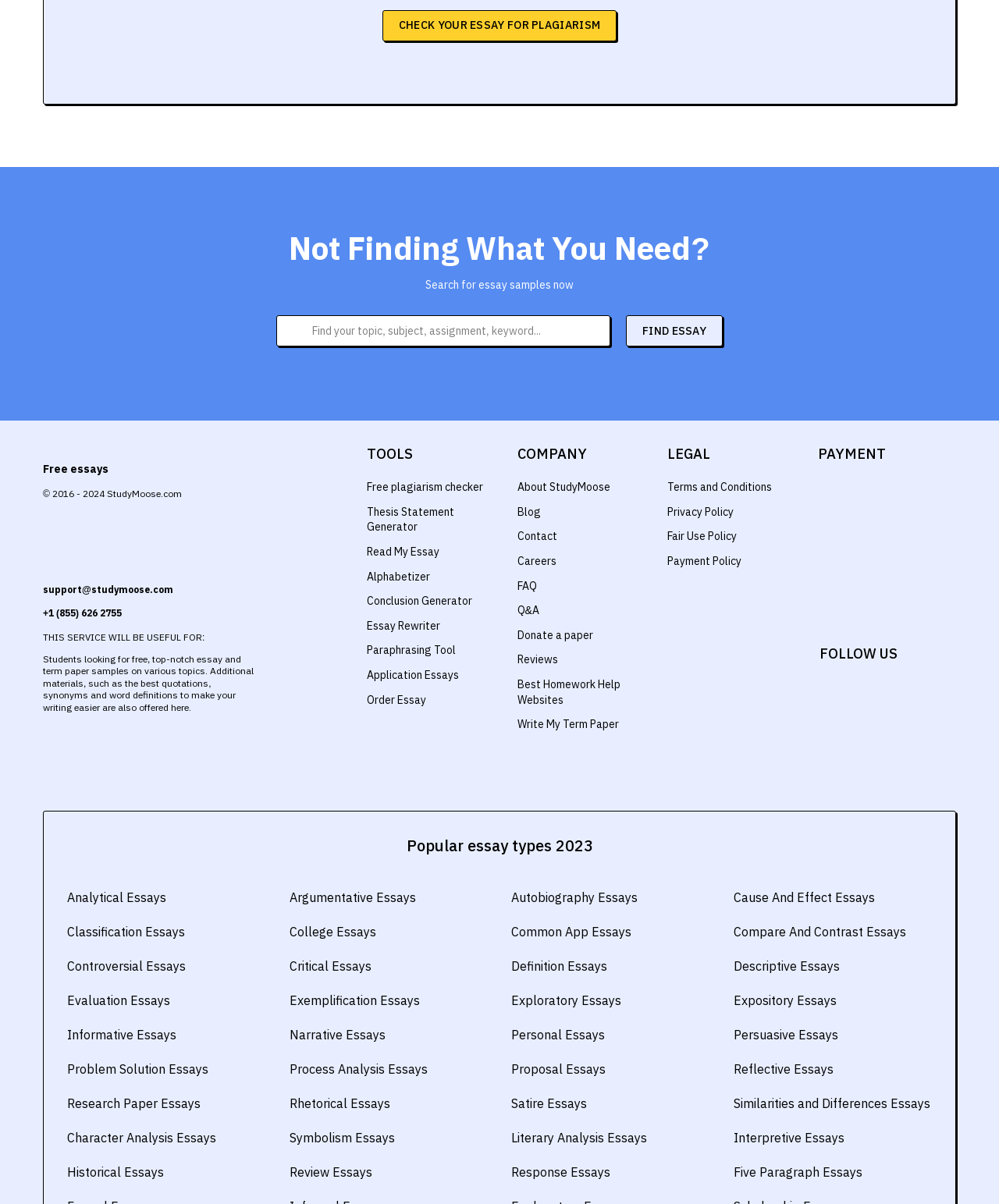Please locate the bounding box coordinates of the region I need to click to follow this instruction: "Contact support".

[0.043, 0.485, 0.173, 0.494]